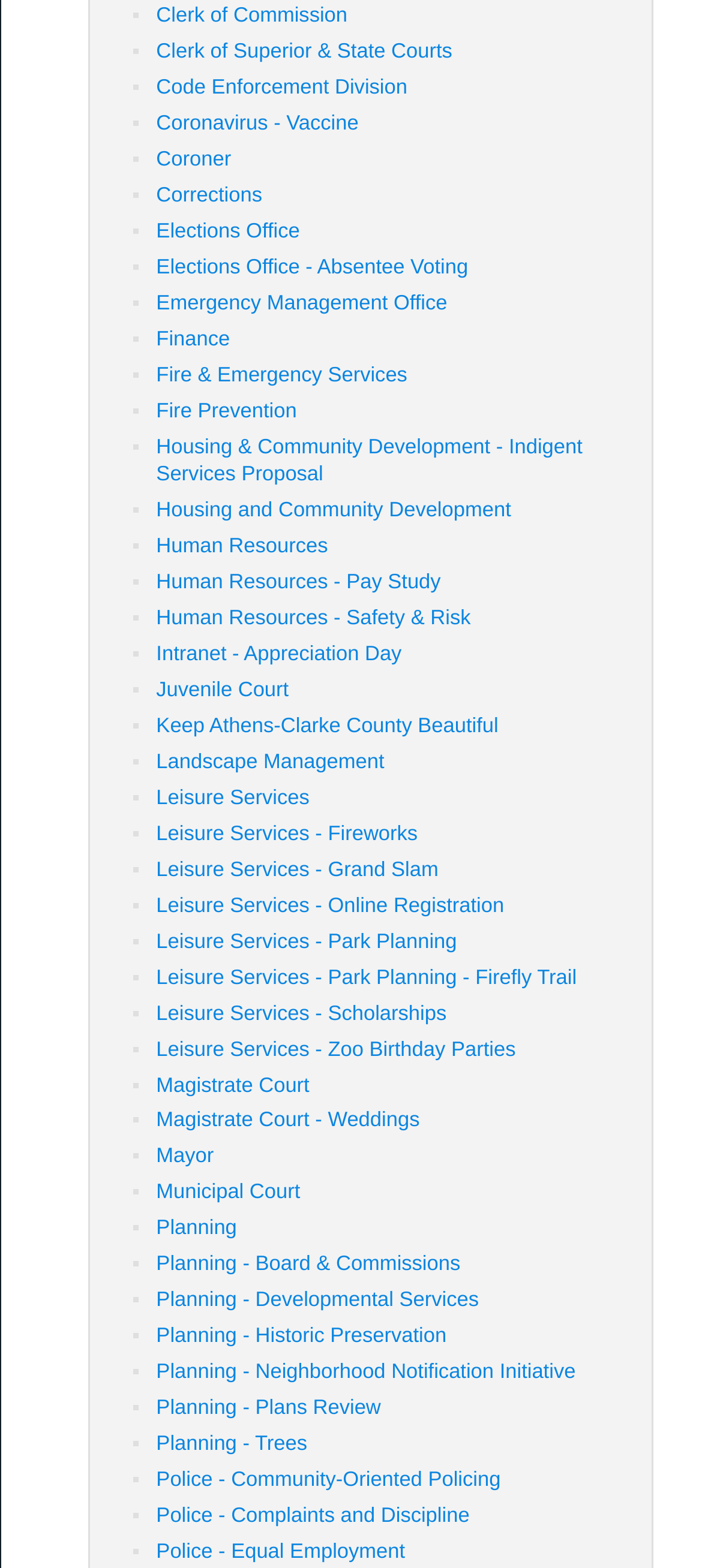Please identify the bounding box coordinates of the element that needs to be clicked to execute the following command: "Access the Mayor's page". Provide the bounding box using four float numbers between 0 and 1, formatted as [left, top, right, bottom].

[0.223, 0.731, 0.305, 0.745]